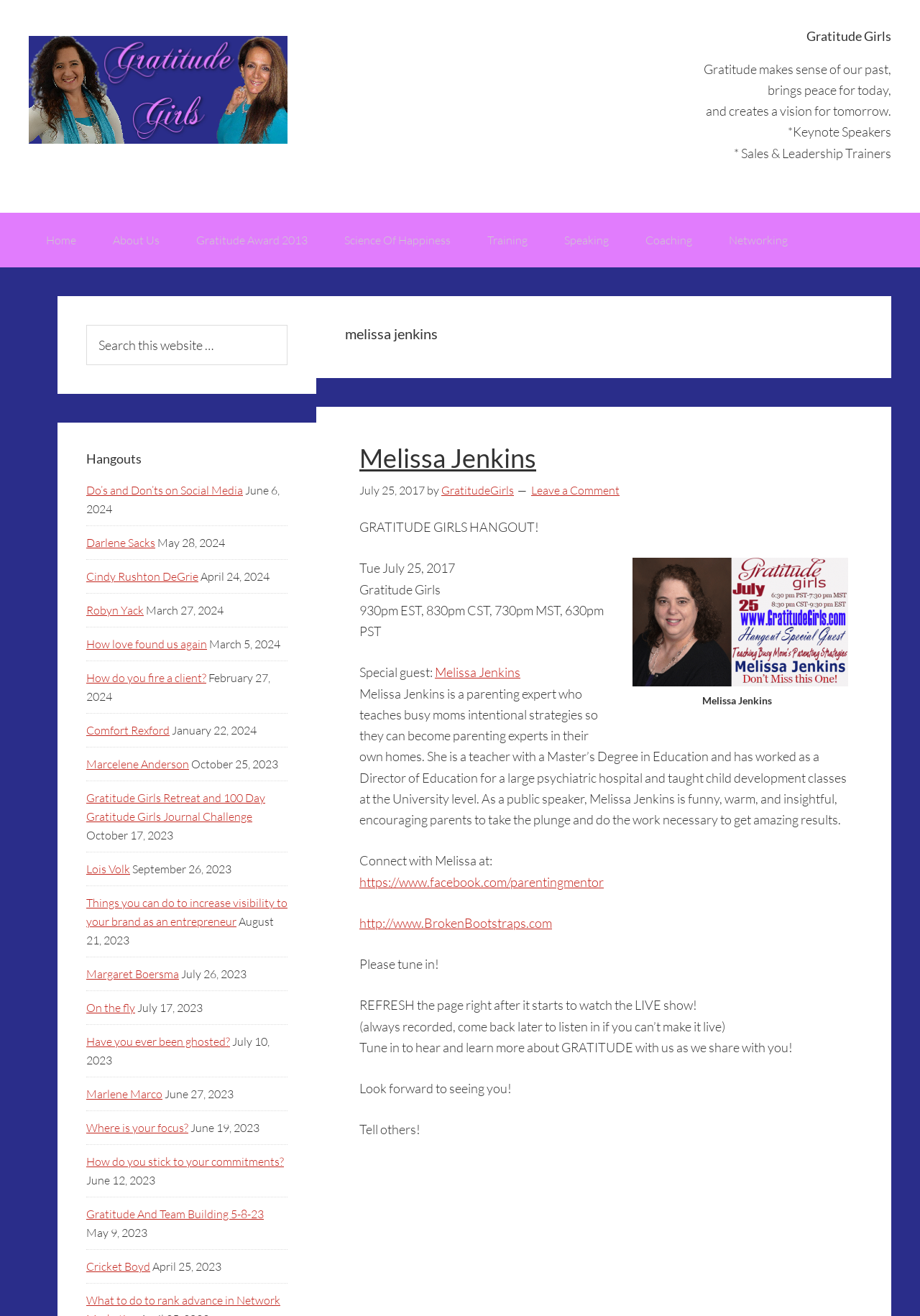Provide a thorough description of the webpage's content and layout.

The webpage is about Melissa Jenkins, a parenting expert, and her Gratitude Girls Hangout. At the top of the page, there are four "Skip to" links, followed by a link to "Gratitude Girls" and a heading that reads "Header Right". Below this, there is a section with three lines of text that describe gratitude, bringing peace and creating a vision for tomorrow. 

To the left of this section, there is a main navigation menu with links to "Home", "About Us", "Gratitude Award 2013", "Science Of Happiness", "Training", "Speaking", "Coaching", and "Networking". 

Below the navigation menu, there is a heading that reads "melissa jenkins" and a subheading that reads "Melissa Jenkins". This section contains a link to Melissa Jenkins' website, a time stamp, and a link to "GratitudeGirls". There is also an image of Melissa Jenkins with a caption. 

The main content of the page is about the Gratitude Girls Hangout, which is scheduled to take place on July 25, 2017, at 9:30 pm EST. The hangout features Melissa Jenkins as a special guest, and there is a brief description of her background and expertise. The page also provides links to connect with Melissa on Facebook and her website, BrokenBootstraps.com. 

To the right of the main content, there is a primary sidebar with a search box, a heading that reads "Hangouts", and a list of links to past hangouts with dates and guest speakers.